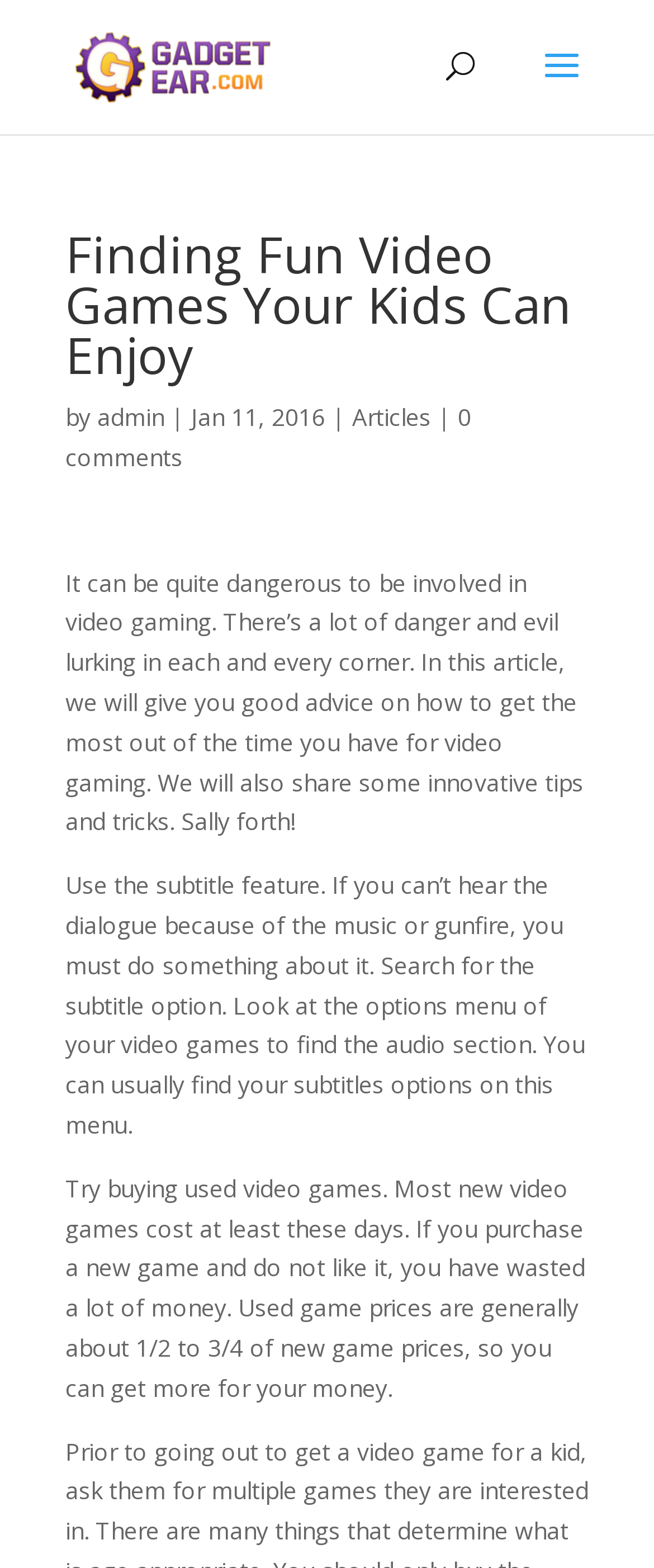What is the text of the webpage's headline?

Finding Fun Video Games Your Kids Can Enjoy